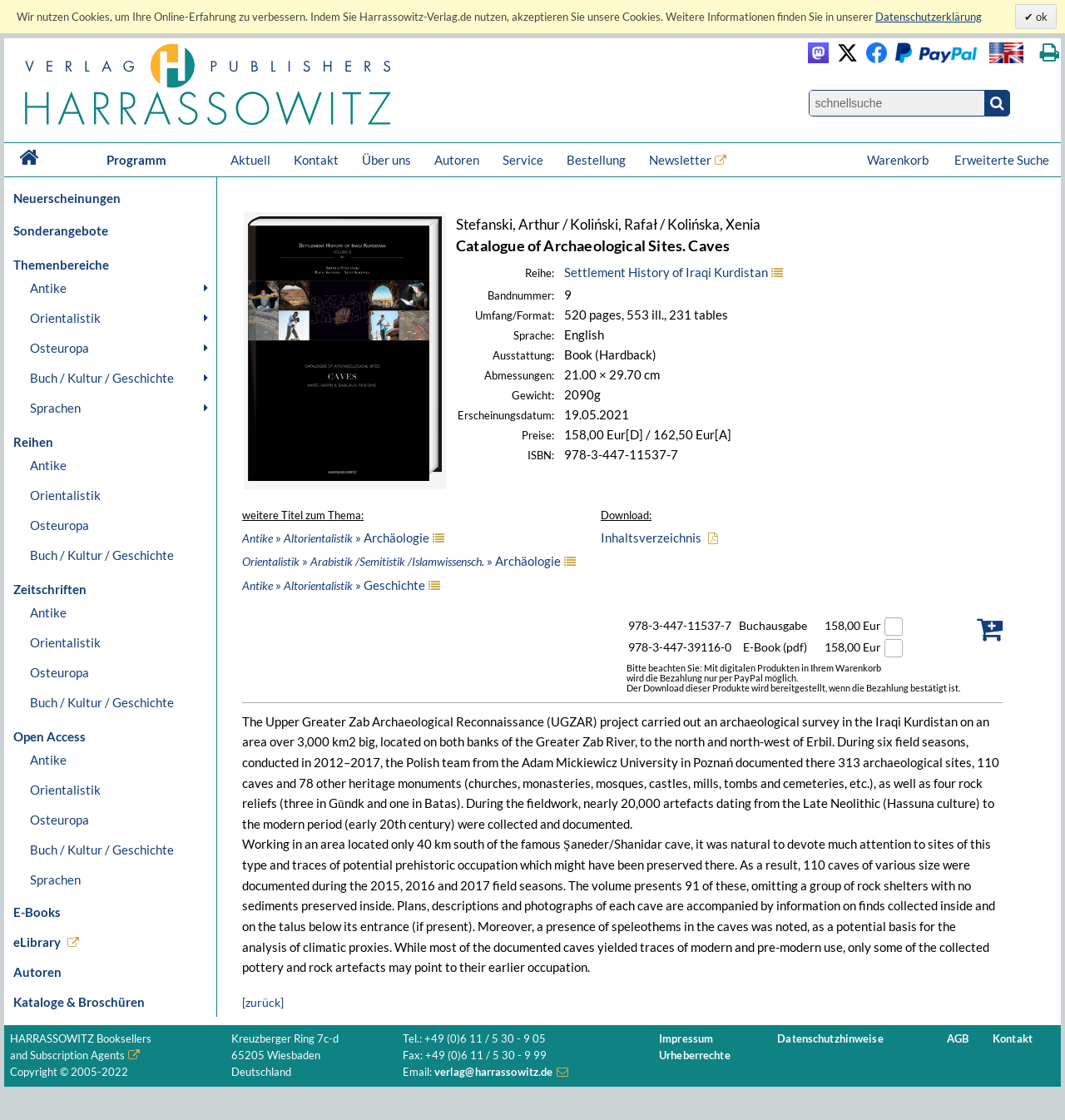What is the language of the book 'Catalogue of Archaeological Sites. Caves'?
Provide a detailed and well-explained answer to the question.

The language of the book can be found in the book description, which is 'Sprache: English'.